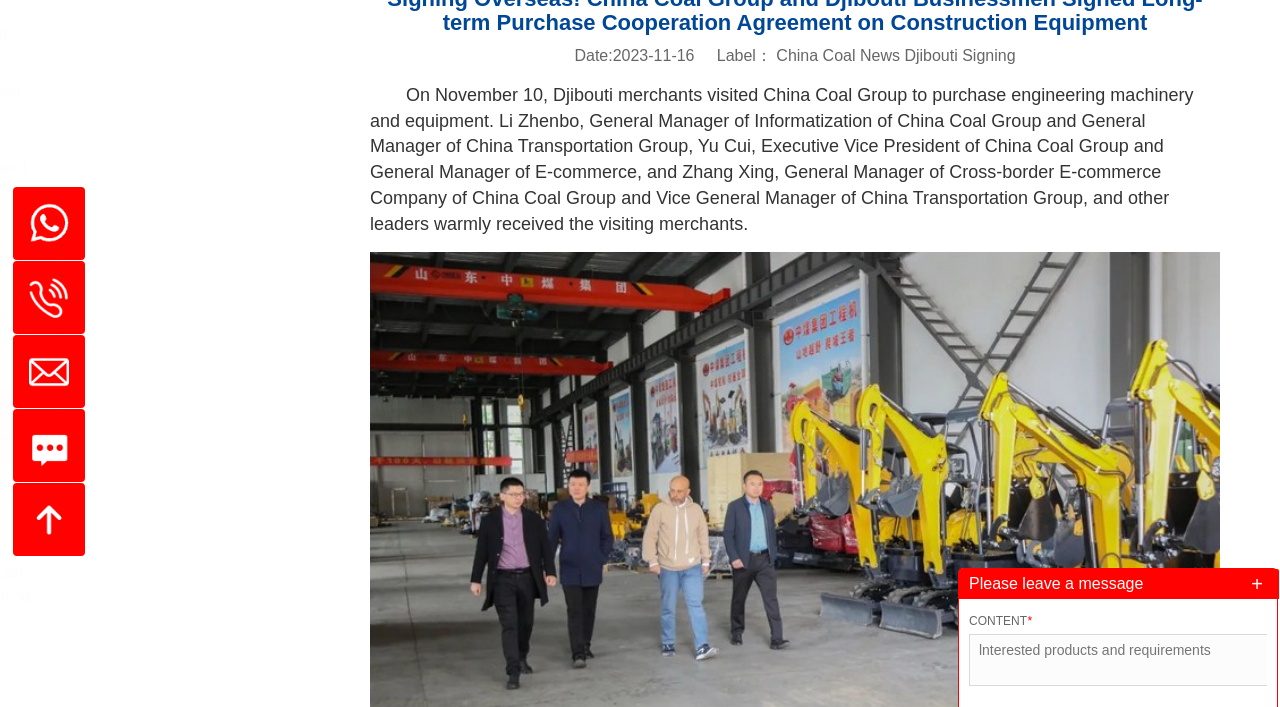Provide the bounding box coordinates of the HTML element described by the text: "title="https://api.whatsapp.com/send?phone=8618815106328s"". The coordinates should be in the format [left, top, right, bottom] with values between 0 and 1.

[0.011, 0.292, 0.054, 0.314]